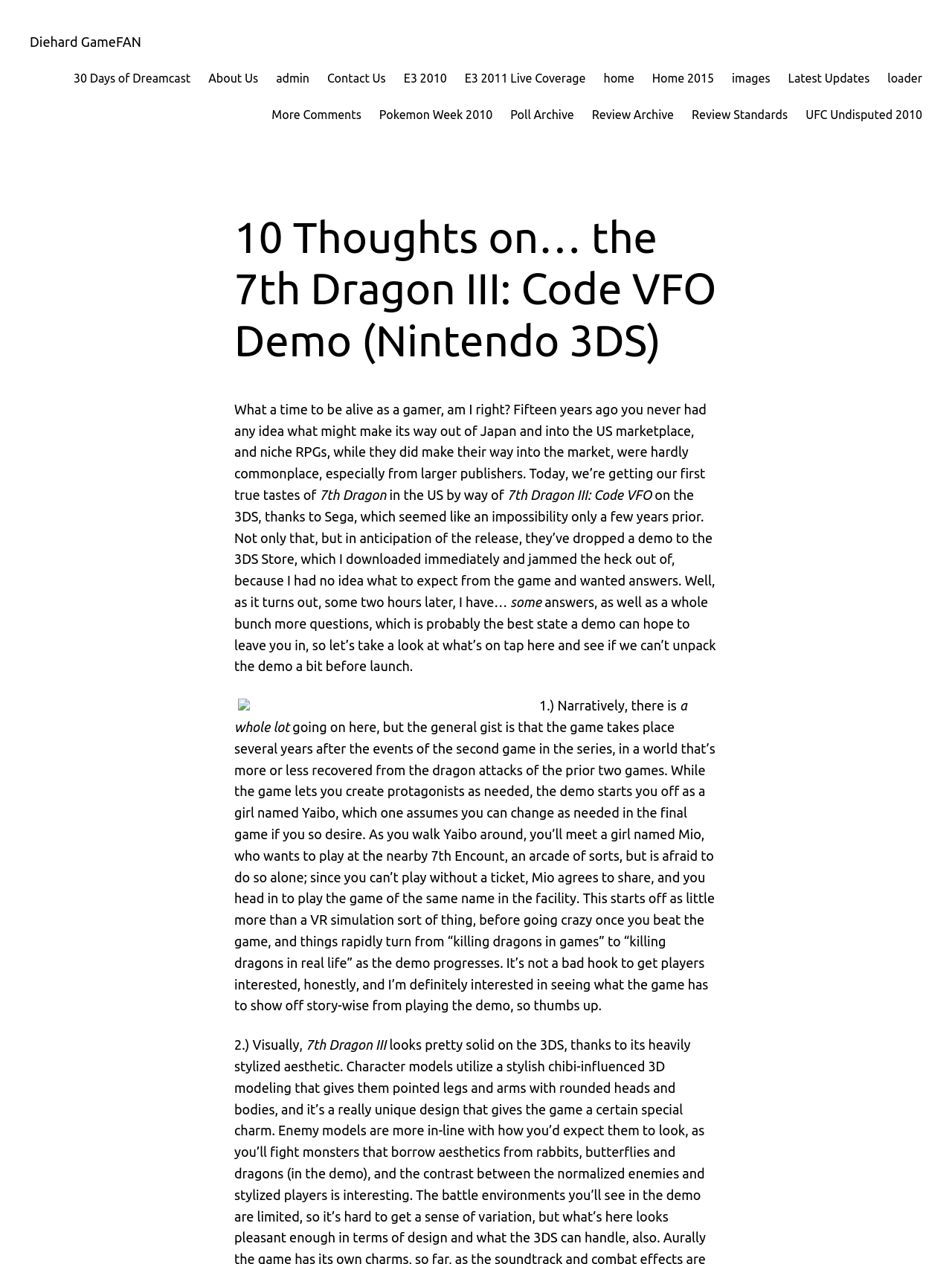Locate and generate the text content of the webpage's heading.

10 Thoughts on… the 7th Dragon III: Code VFO Demo (Nintendo 3DS)